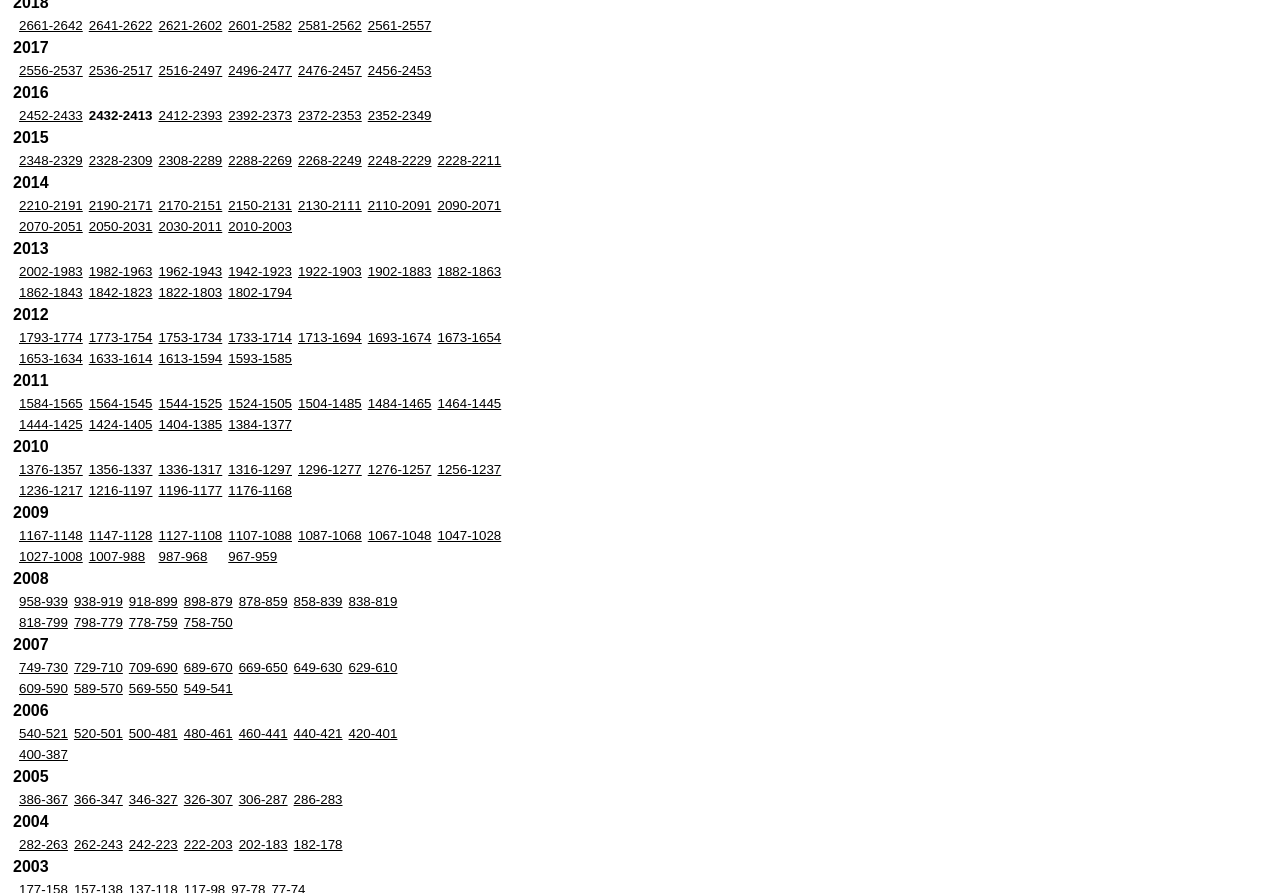Please answer the following question using a single word or phrase: 
How many links are in the third row?

6